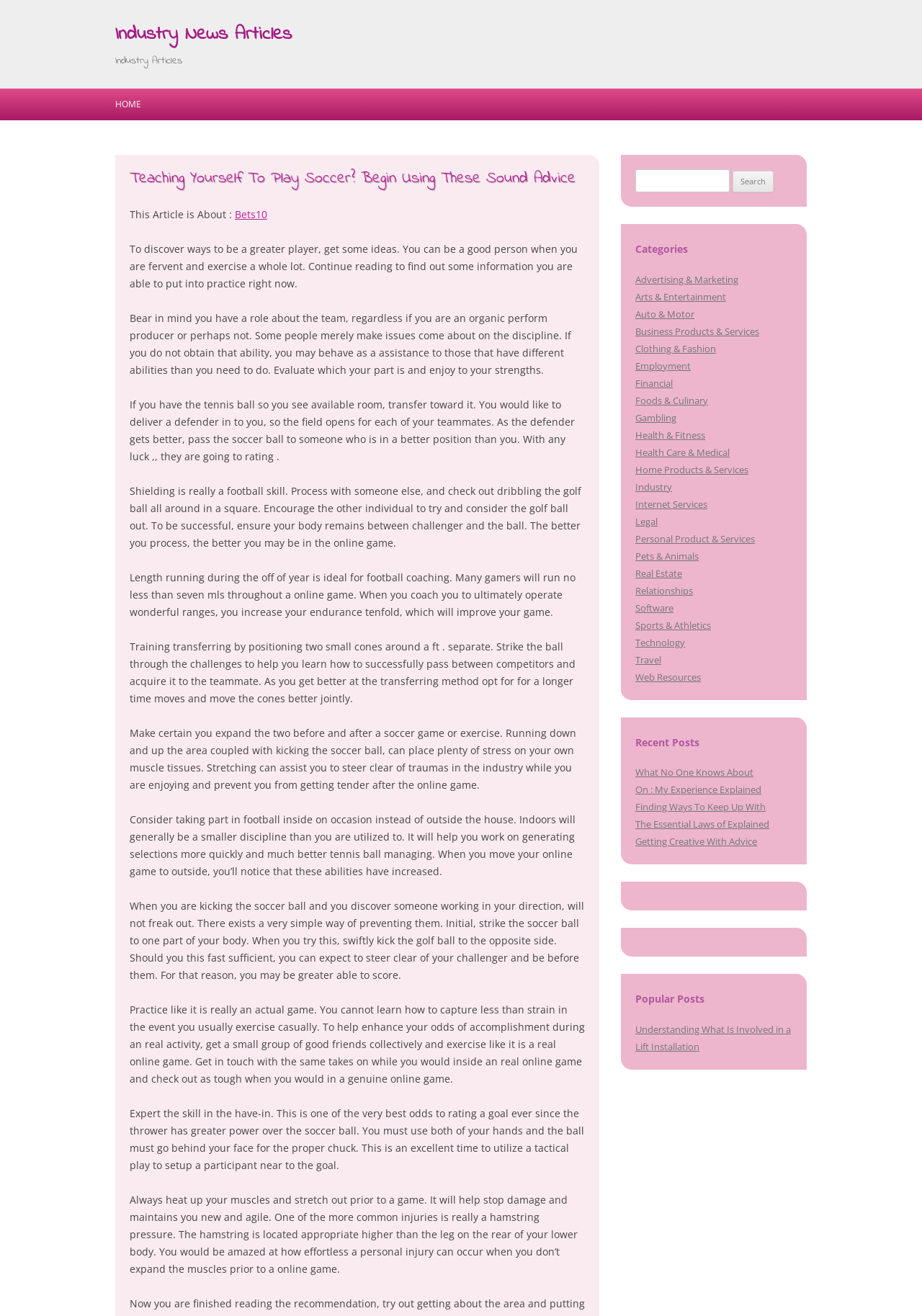What is the benefit of playing soccer indoors?
Please respond to the question with as much detail as possible.

According to the article, playing soccer indoors can help to improve one's ball control, as the smaller field and tighter spaces require more precise movements and quicker decision-making.